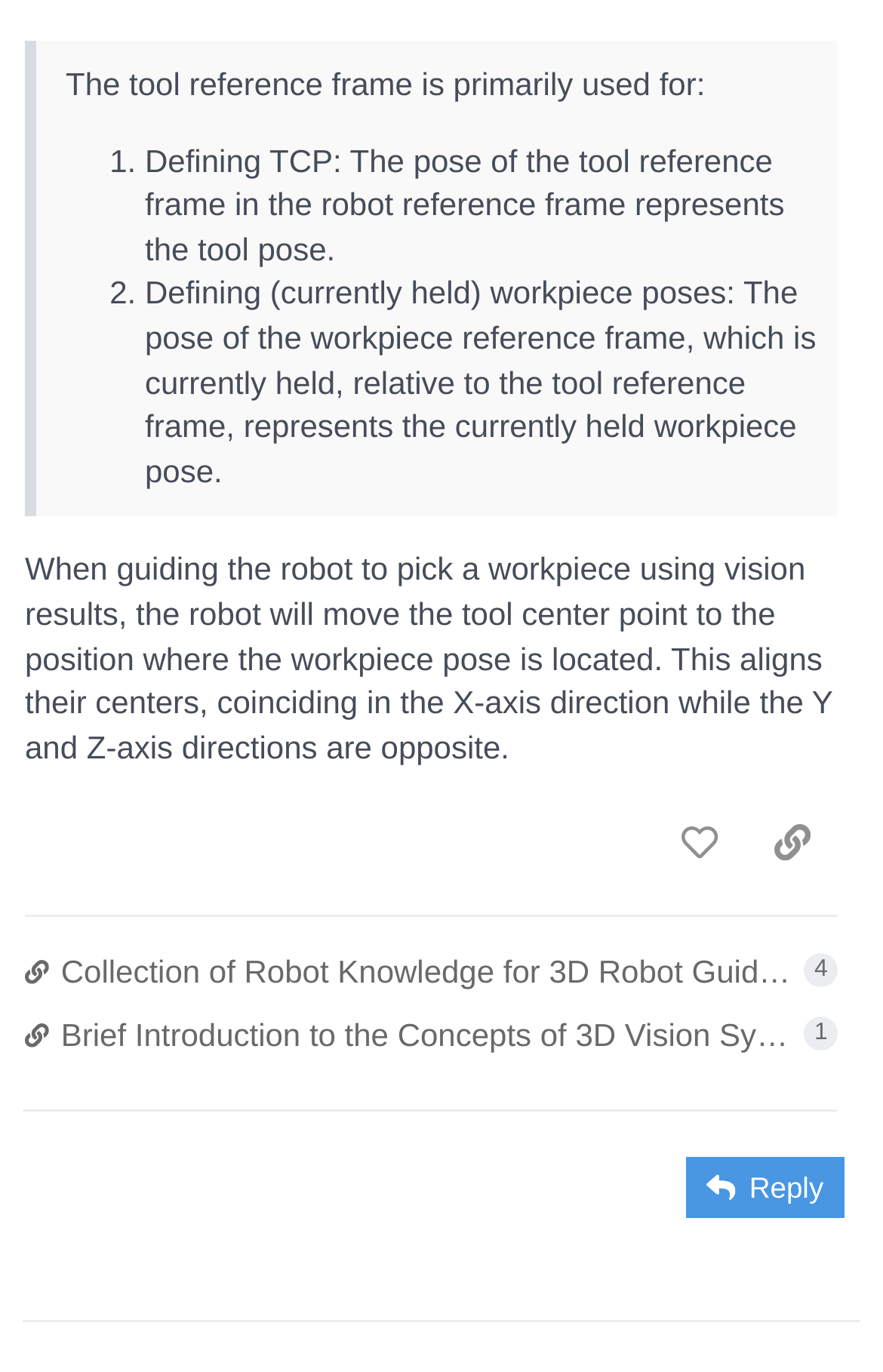Please reply to the following question using a single word or phrase: 
How many links are present below the blockquote?

2